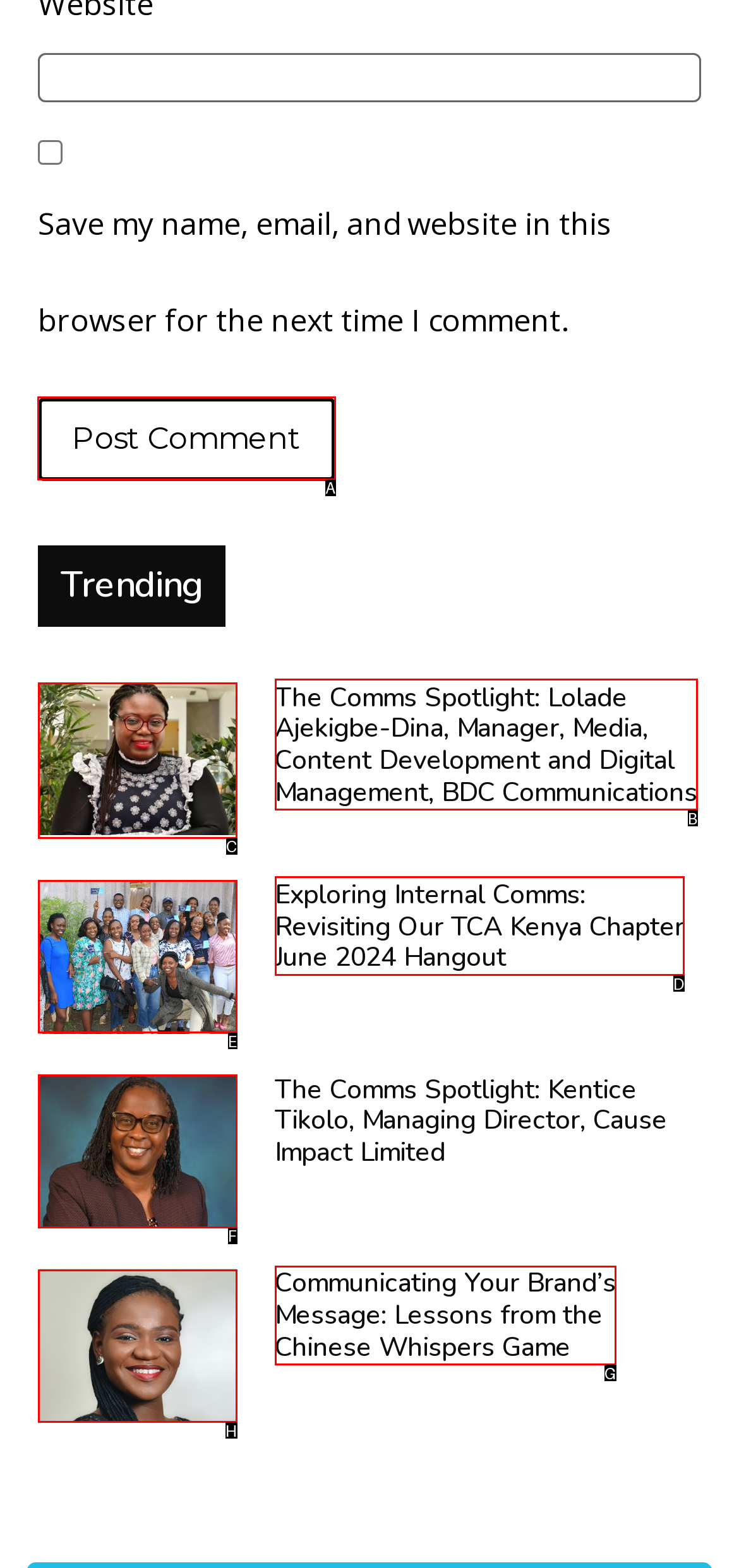Identify the letter of the correct UI element to fulfill the task: Post a comment from the given options in the screenshot.

A